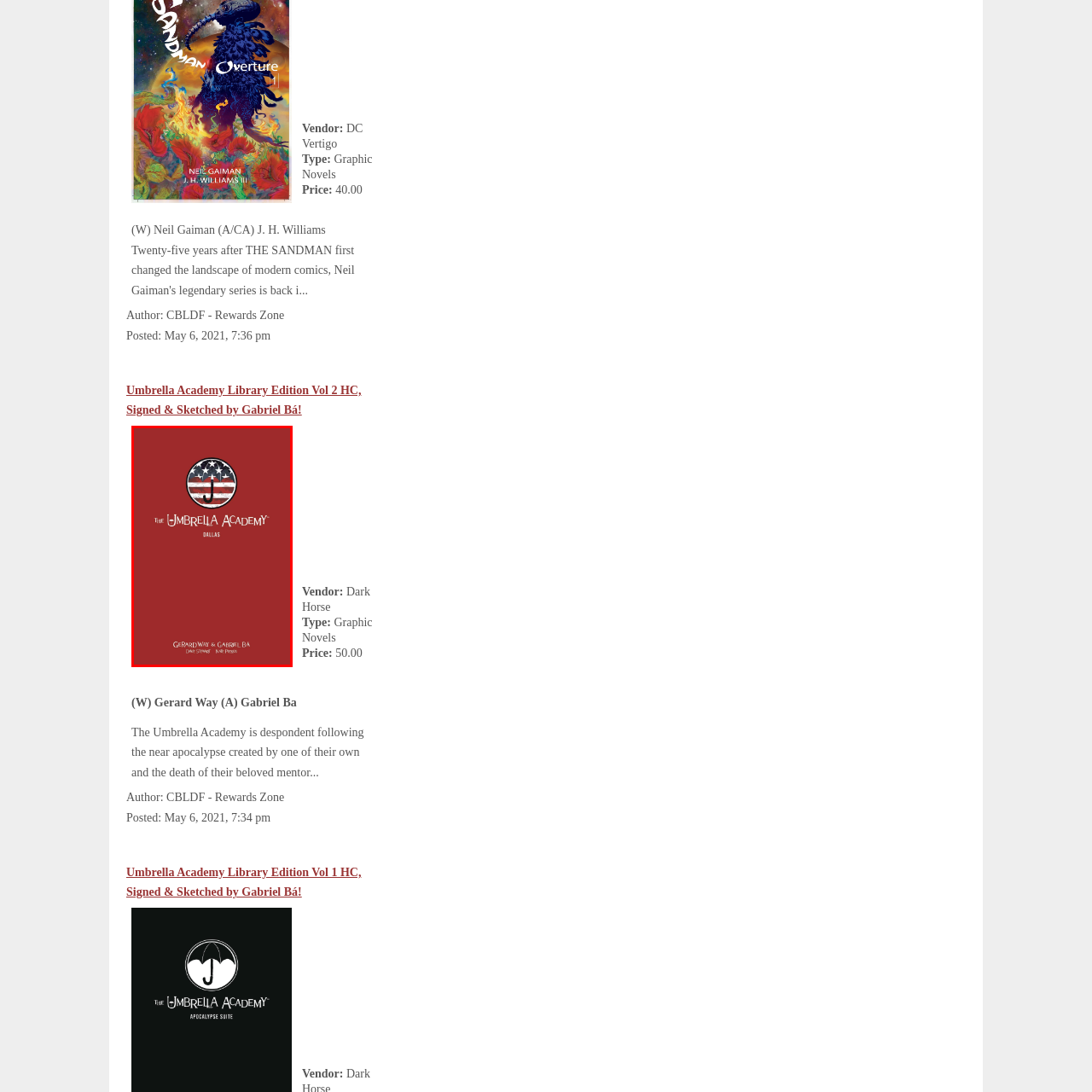Write a thorough description of the contents of the image marked by the red outline.

This image features the cover of "The Umbrella Academy: Dallas," a graphic novel written by Gerard Way and illustrated by Gabriel Bá. The design prominently showcases a circular emblem featuring the iconic American flag, overlaid with a stylized letter "J" at the center, all set against a rich red background. The title, "The Umbrella Academy," is prominently displayed above the emblem, while the subtitle "DALLAS" is placed below it. At the bottom, the creators' names, Gerard Way and Gabriel Bá, are noted, emphasizing their collaborative effort in crafting this popular comic series. This particular volume continues the narrative of the quirky and complex superhero family introduced in the original series.